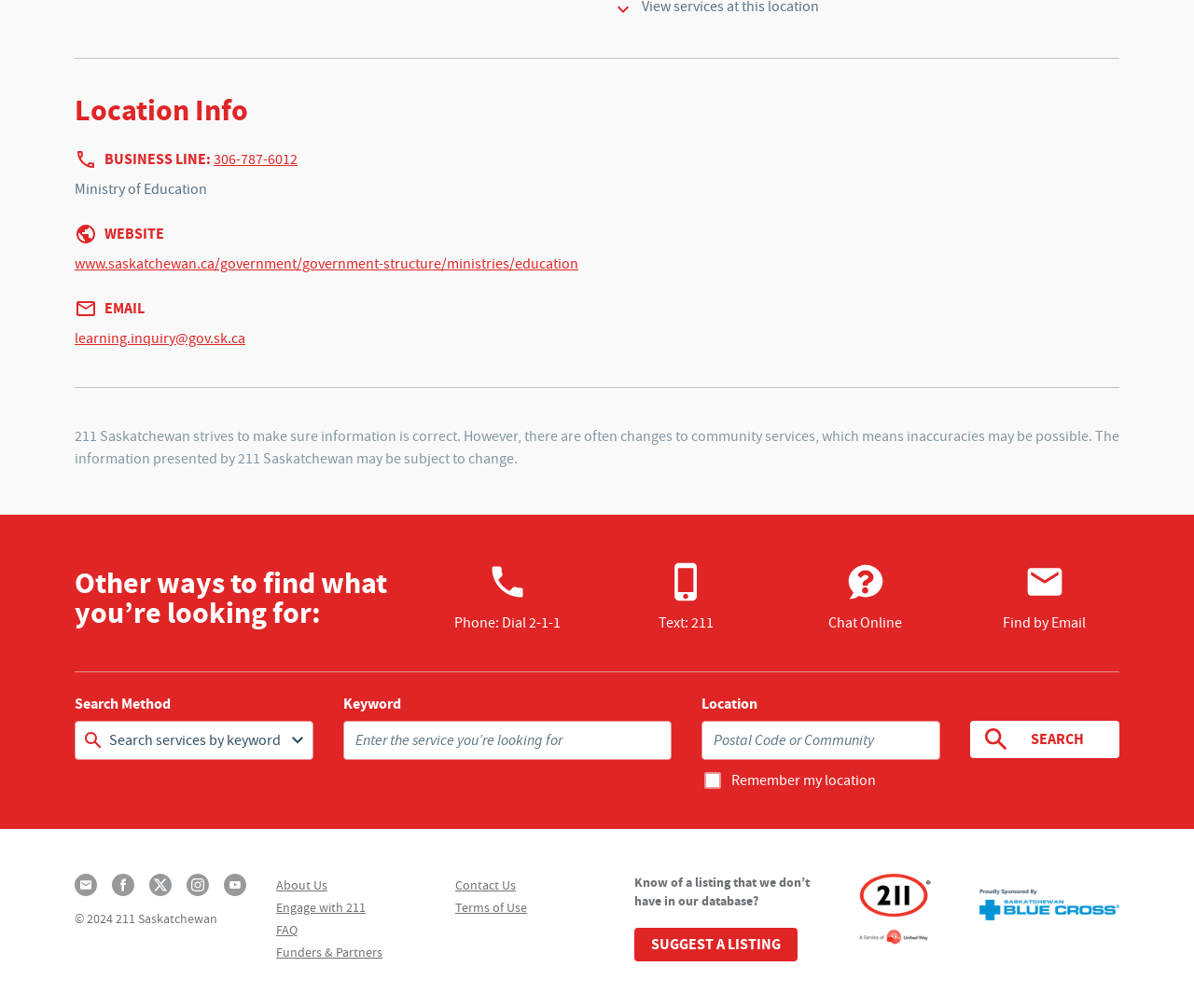What is the copyright year of 211 Saskatchewan? Based on the image, give a response in one word or a short phrase.

2024